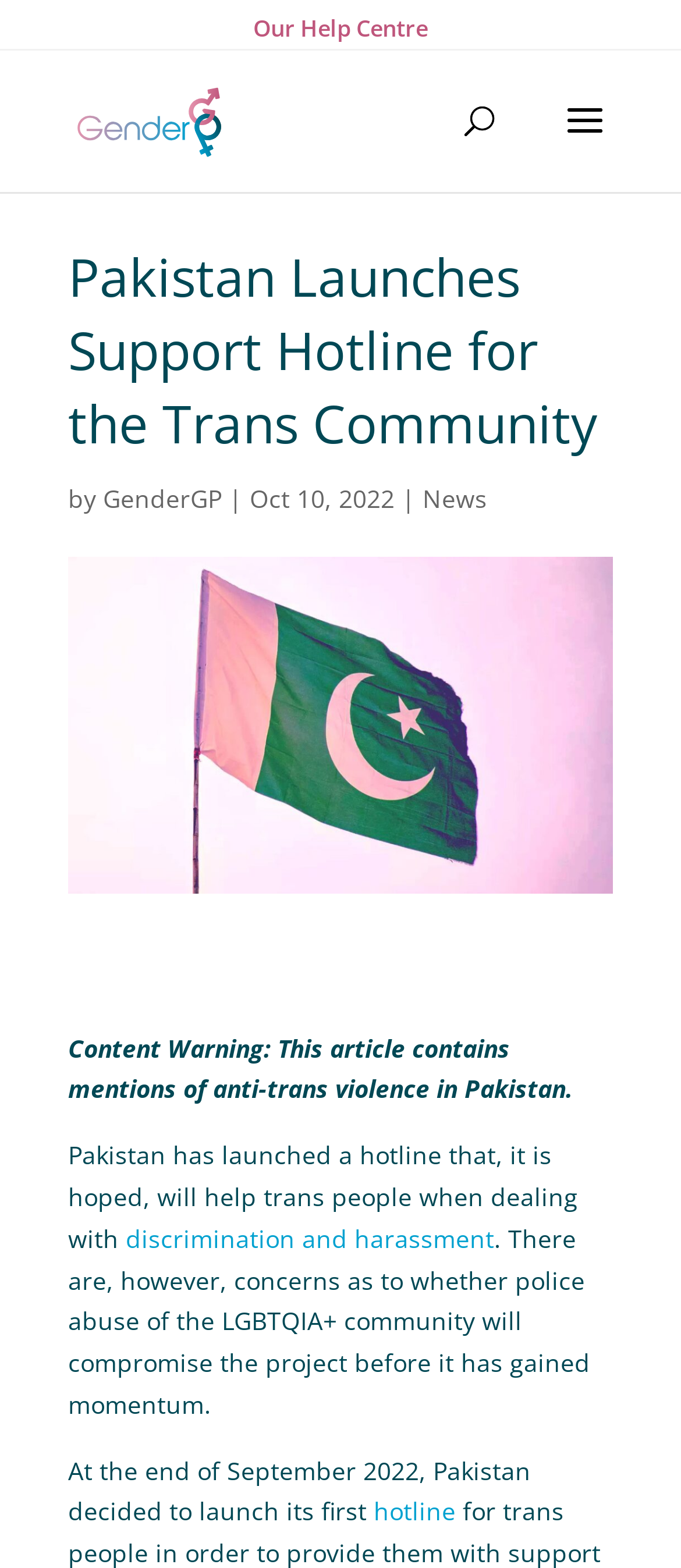What is the name of the organization providing transgender services?
Provide a well-explained and detailed answer to the question.

I found the answer by looking at the link 'GenderGP Transgender Services' which is accompanied by an image, indicating that GenderGP is the organization providing transgender services.